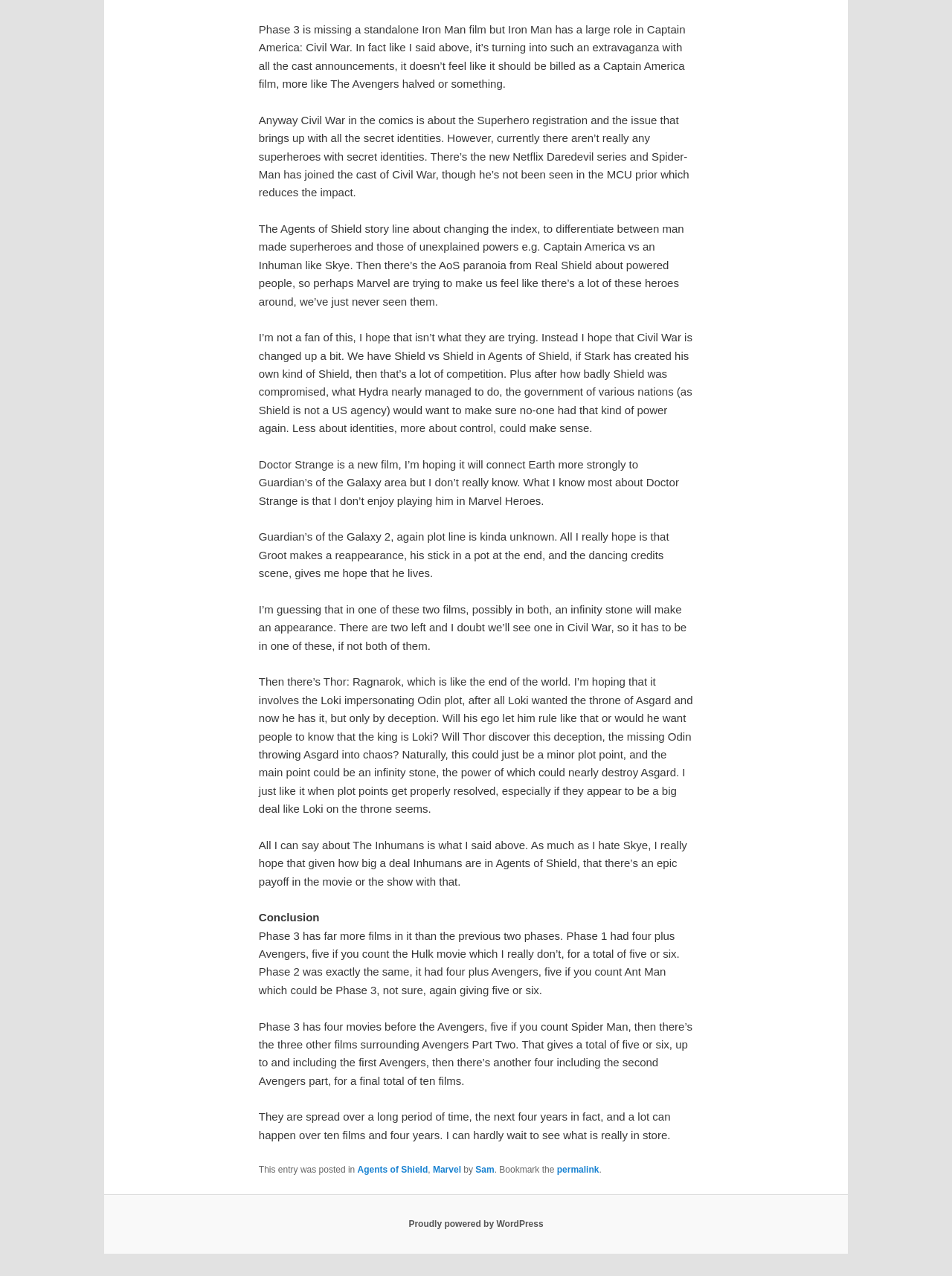Provide a short, one-word or phrase answer to the question below:
What is the author's opinion on the plot of Captain America: Civil War?

It should be about control